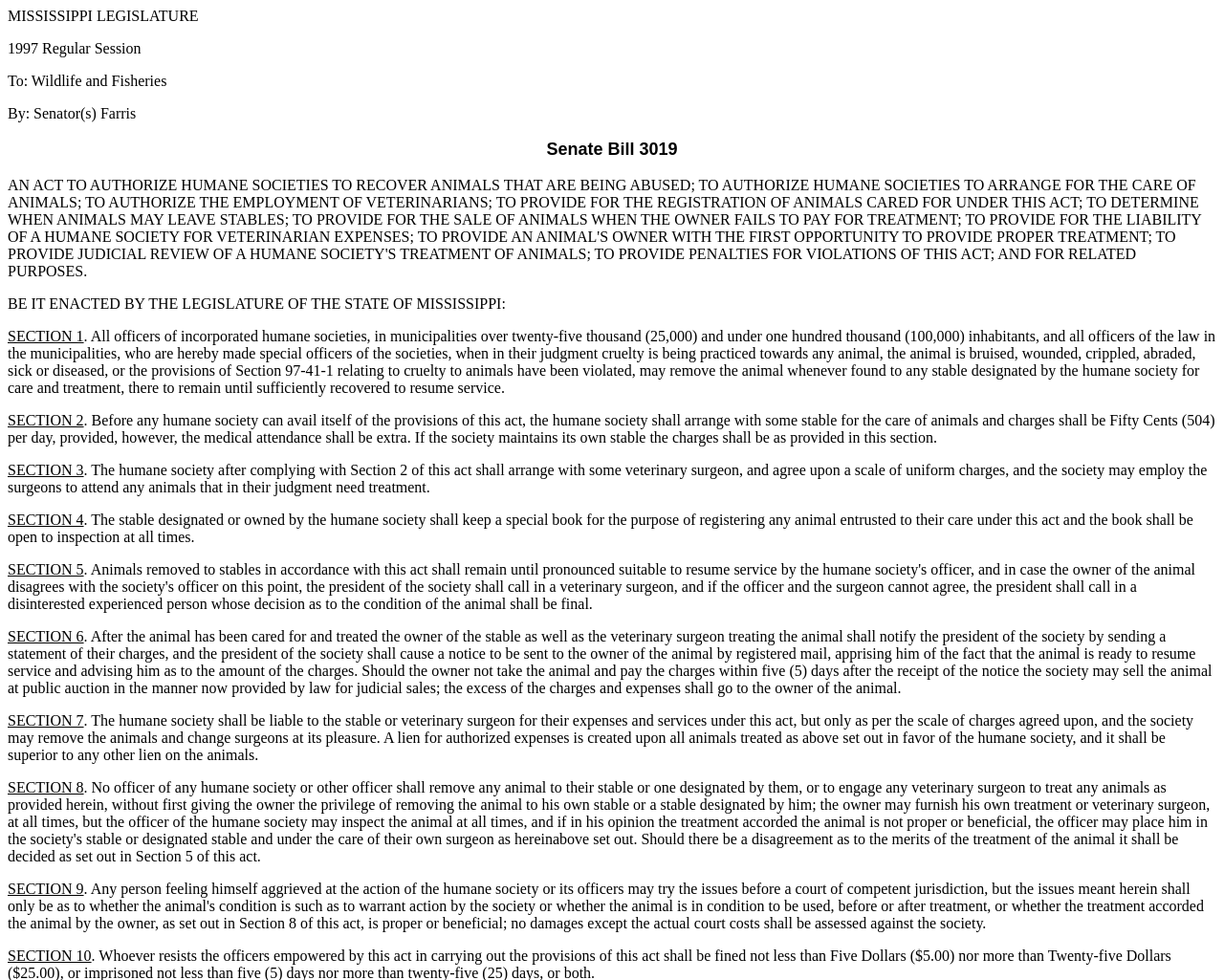Answer this question in one word or a short phrase: What is the name of the bill?

Senate Bill 3019